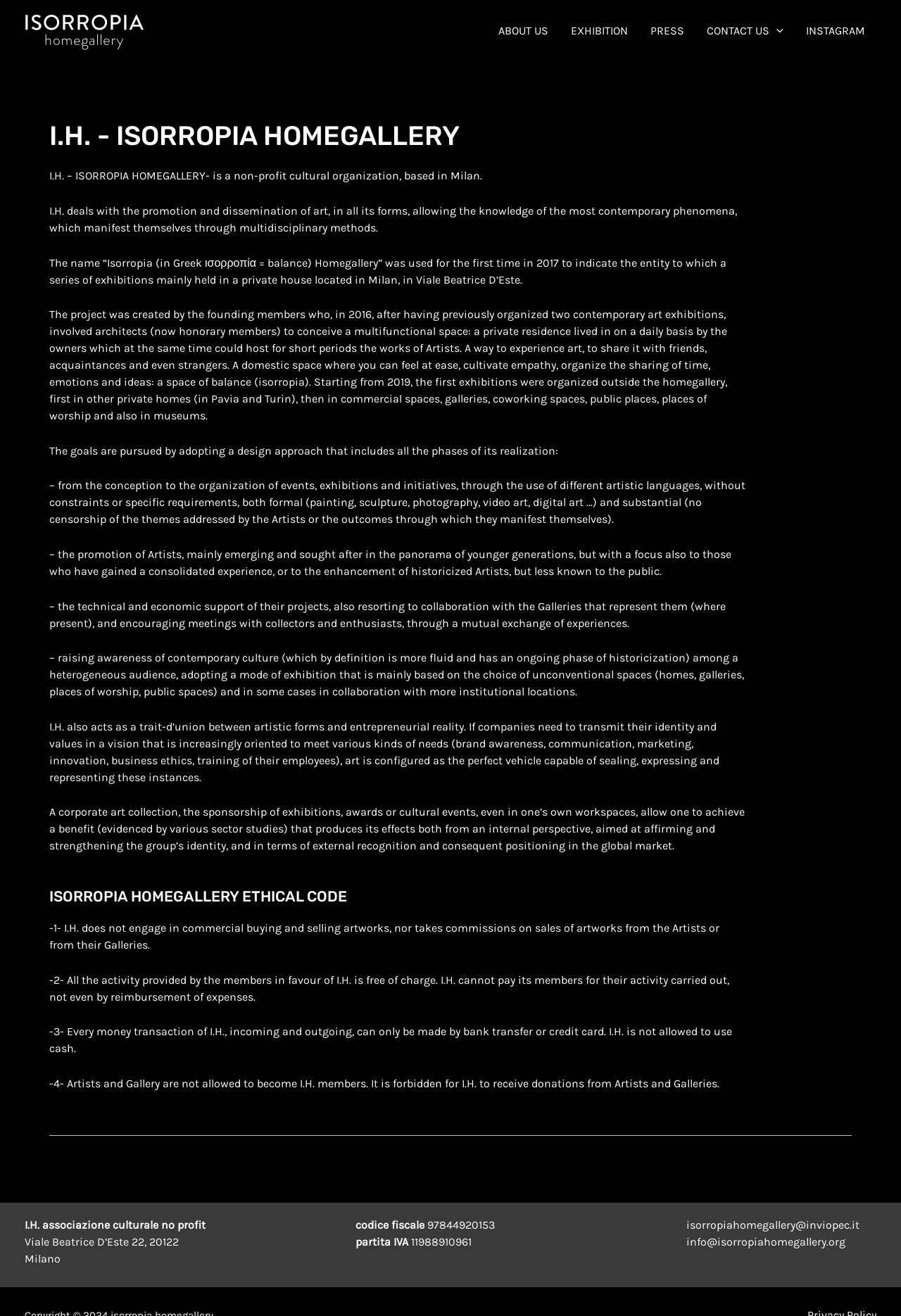Specify the bounding box coordinates of the element's area that should be clicked to execute the given instruction: "Click on ABOUT US". The coordinates should be four float numbers between 0 and 1, i.e., [left, top, right, bottom].

[0.541, 0.002, 0.621, 0.045]